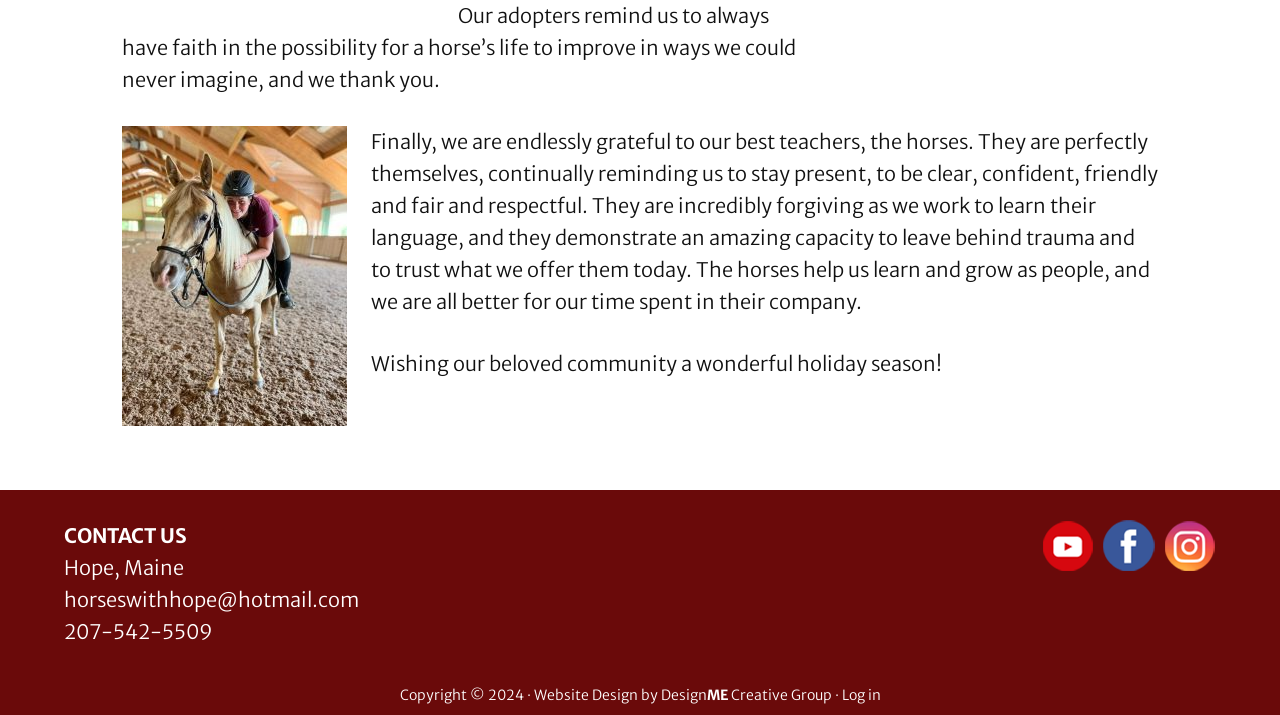Who designed the website?
Based on the visual, give a brief answer using one word or a short phrase.

DesignME Creative Group